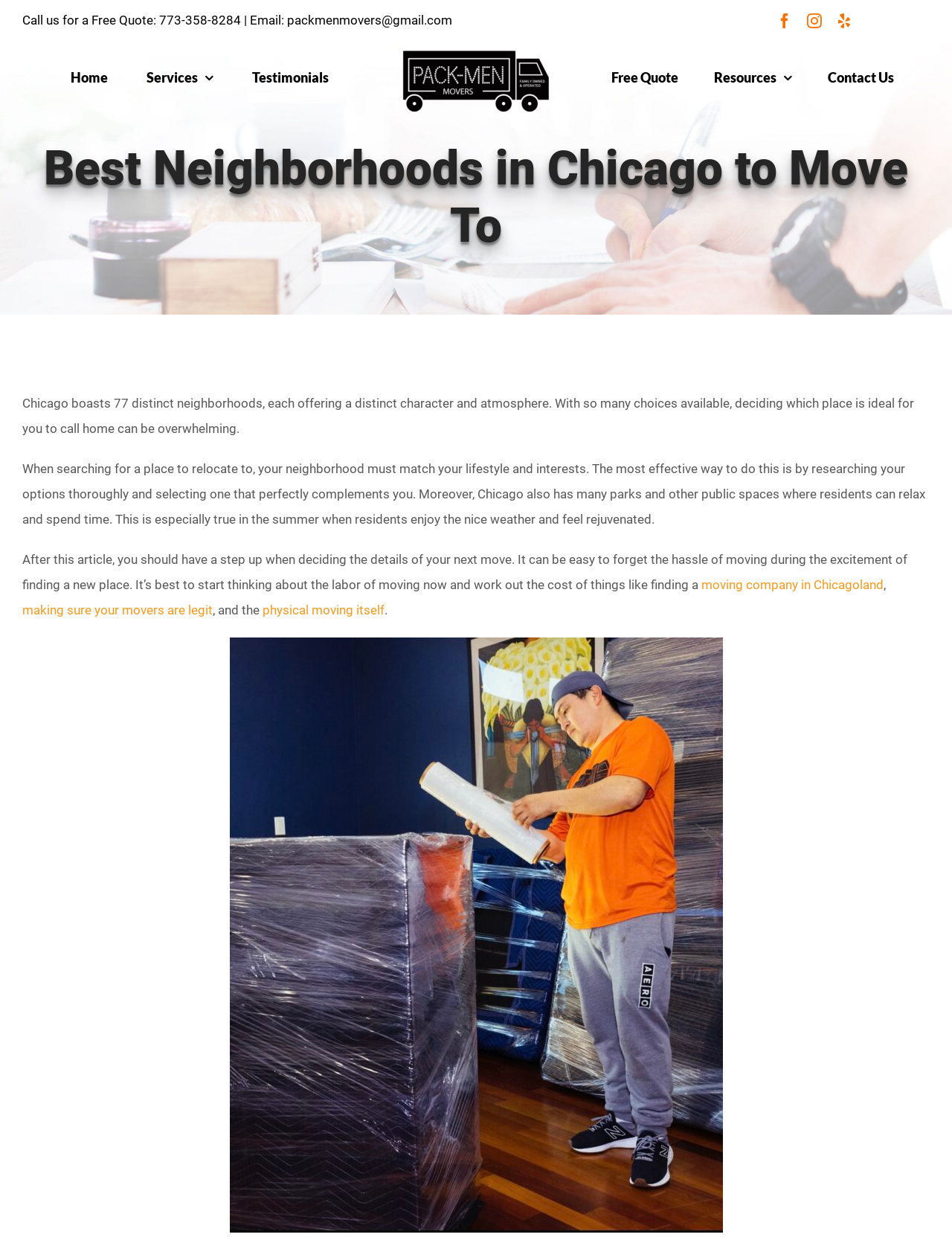Construct a comprehensive caption that outlines the webpage's structure and content.

This webpage is about finding the best neighborhoods in Chicago to move to. At the top left corner, there is a call-to-action section with a phone number and email address to request a free quote. Below this section, there are social media links to Facebook, Instagram, and Yelp. 

On the top navigation bar, there are two menus, one on the left and one on the right. The left menu has links to "Home", "Services", and "Testimonials", while the right menu has links to "Free Quote", "Resources", and "Contact Us". In the middle of the top section, there is a logo of Pack-Men-Movers with an image of the logo.

The main content of the webpage is divided into sections. The first section has a heading "Best Neighborhoods in Chicago to Move To" and provides an introduction to the topic, explaining that Chicago has 77 distinct neighborhoods and that finding the right one can be overwhelming. 

The following sections provide more information about the importance of researching neighborhoods and considering factors such as lifestyle, interests, and access to parks and public spaces. There are also links to related topics, including finding a moving company in Chicagoland, making sure movers are legit, and the physical moving process itself. 

At the bottom right corner of the webpage, there is a "Go to Top" link.